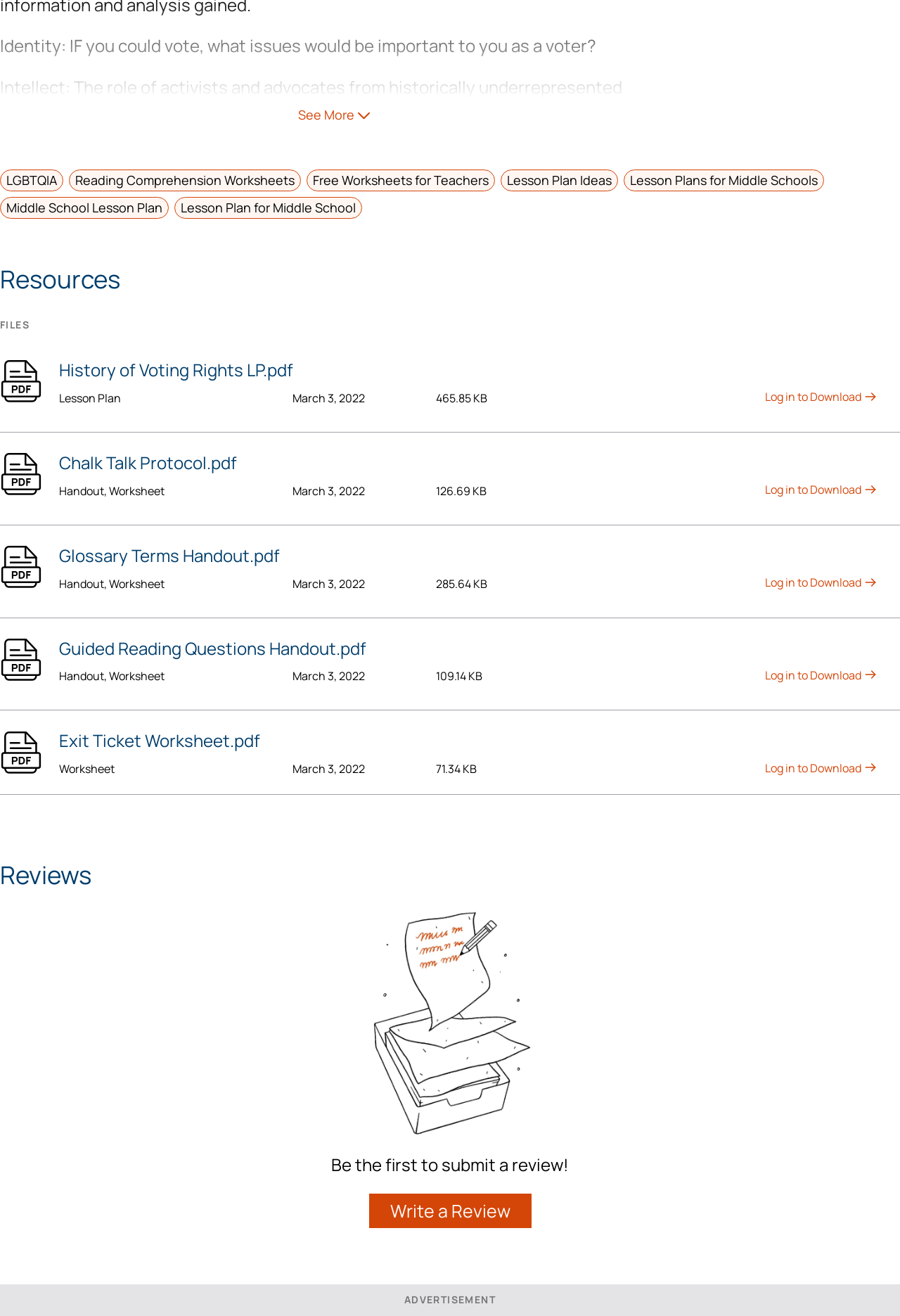What type of files are available for download?
Refer to the screenshot and answer in one word or phrase.

PDF